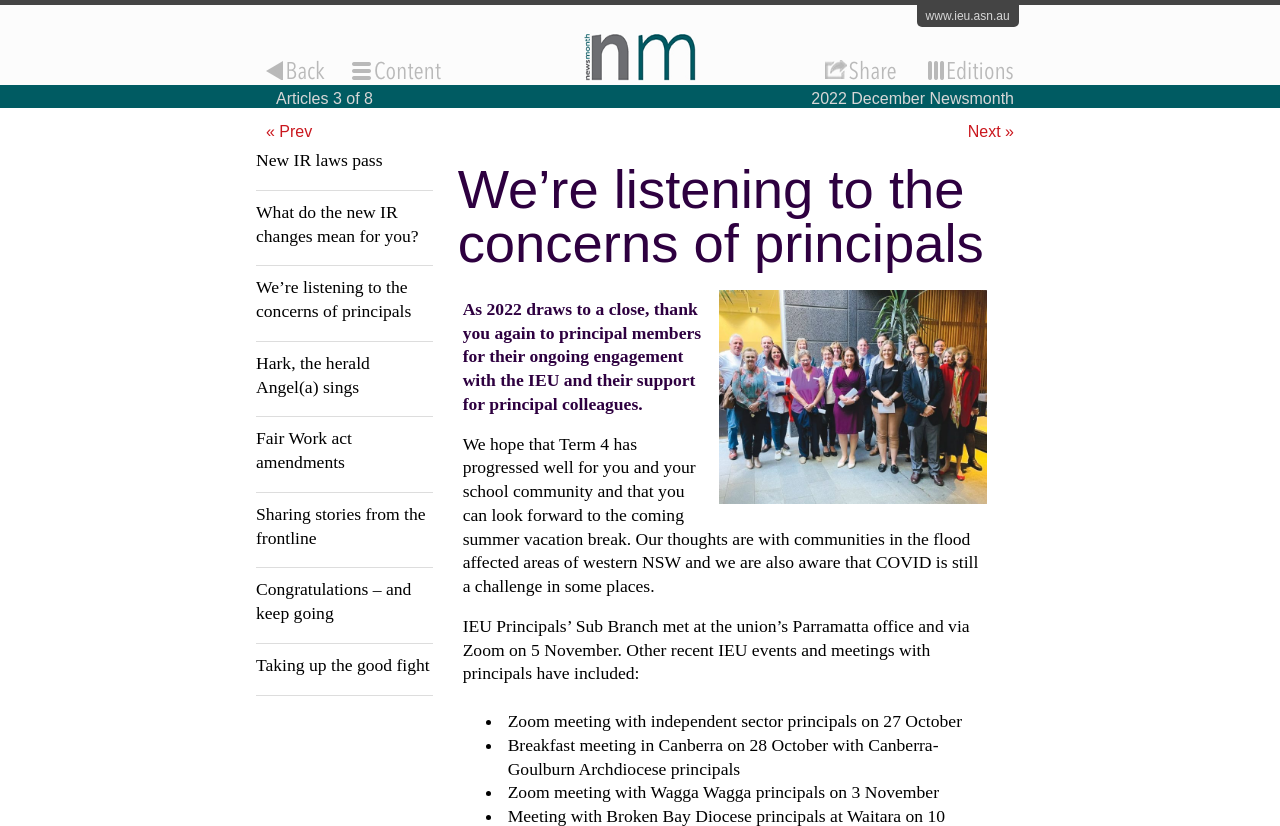Provide a one-word or short-phrase response to the question:
What is the position of the link 'Next »'?

Bottom right